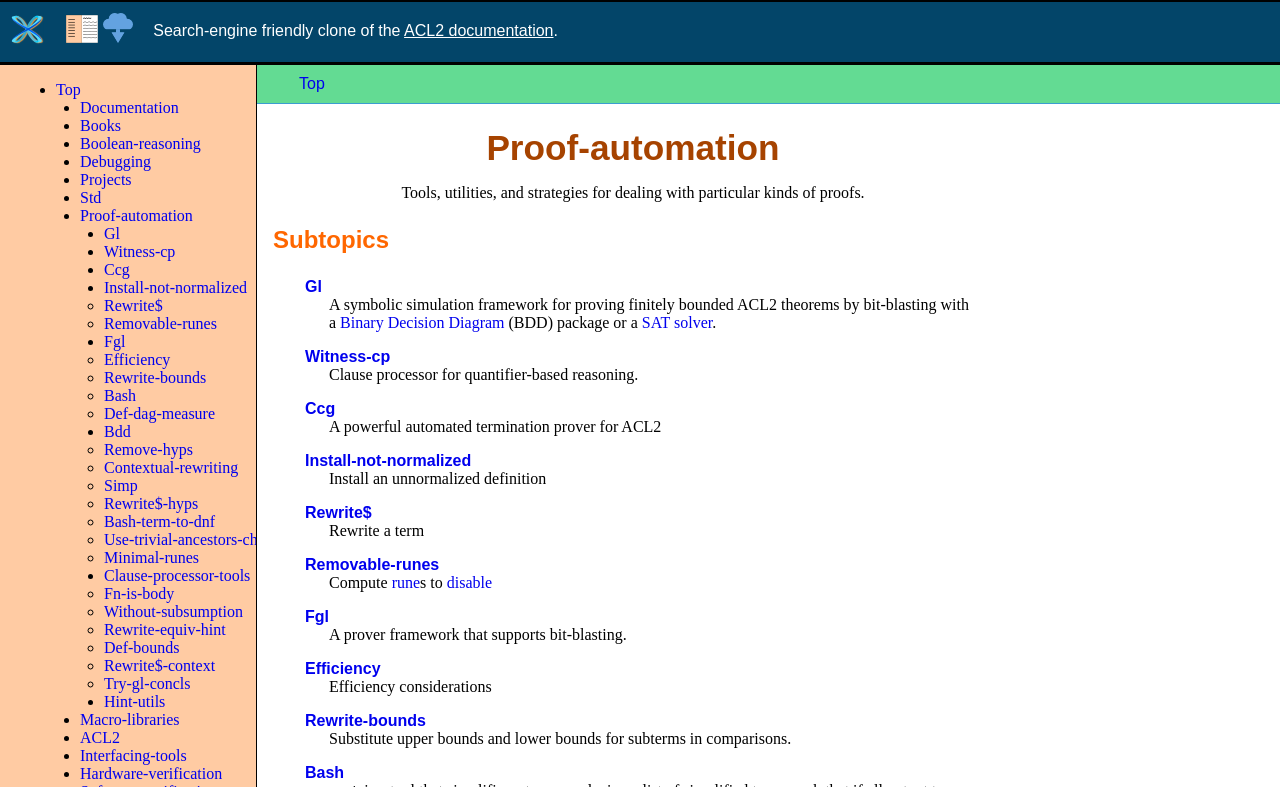Specify the bounding box coordinates (top-left x, top-left y, bottom-right x, bottom-right y) of the UI element in the screenshot that matches this description: ACL2 documentation

[0.316, 0.028, 0.432, 0.05]